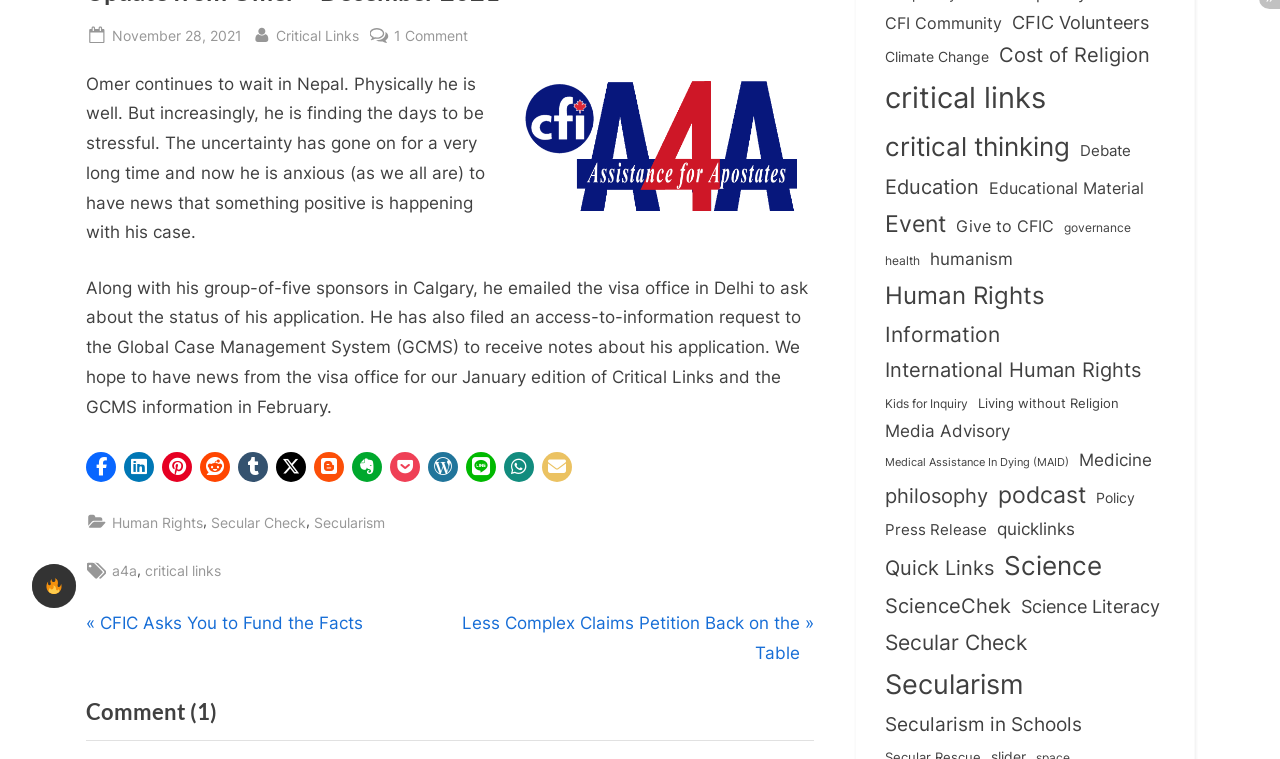Identify the bounding box coordinates for the UI element described as follows: "Kids for Inquiry". Ensure the coordinates are four float numbers between 0 and 1, formatted as [left, top, right, bottom].

[0.691, 0.519, 0.756, 0.545]